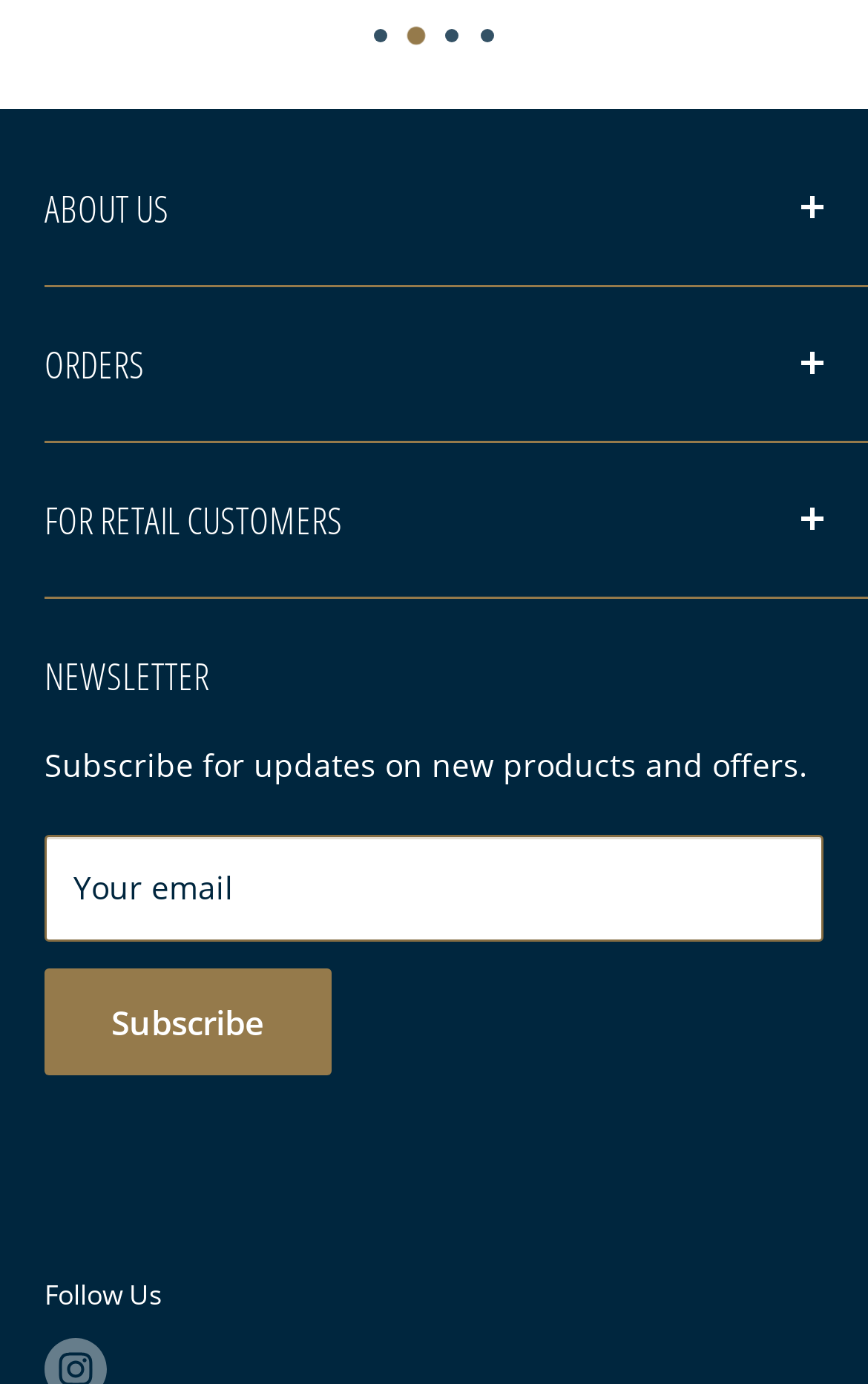Pinpoint the bounding box coordinates of the element to be clicked to execute the instruction: "Go to the FOR RETAIL CUSTOMERS page".

[0.051, 0.32, 0.949, 0.431]